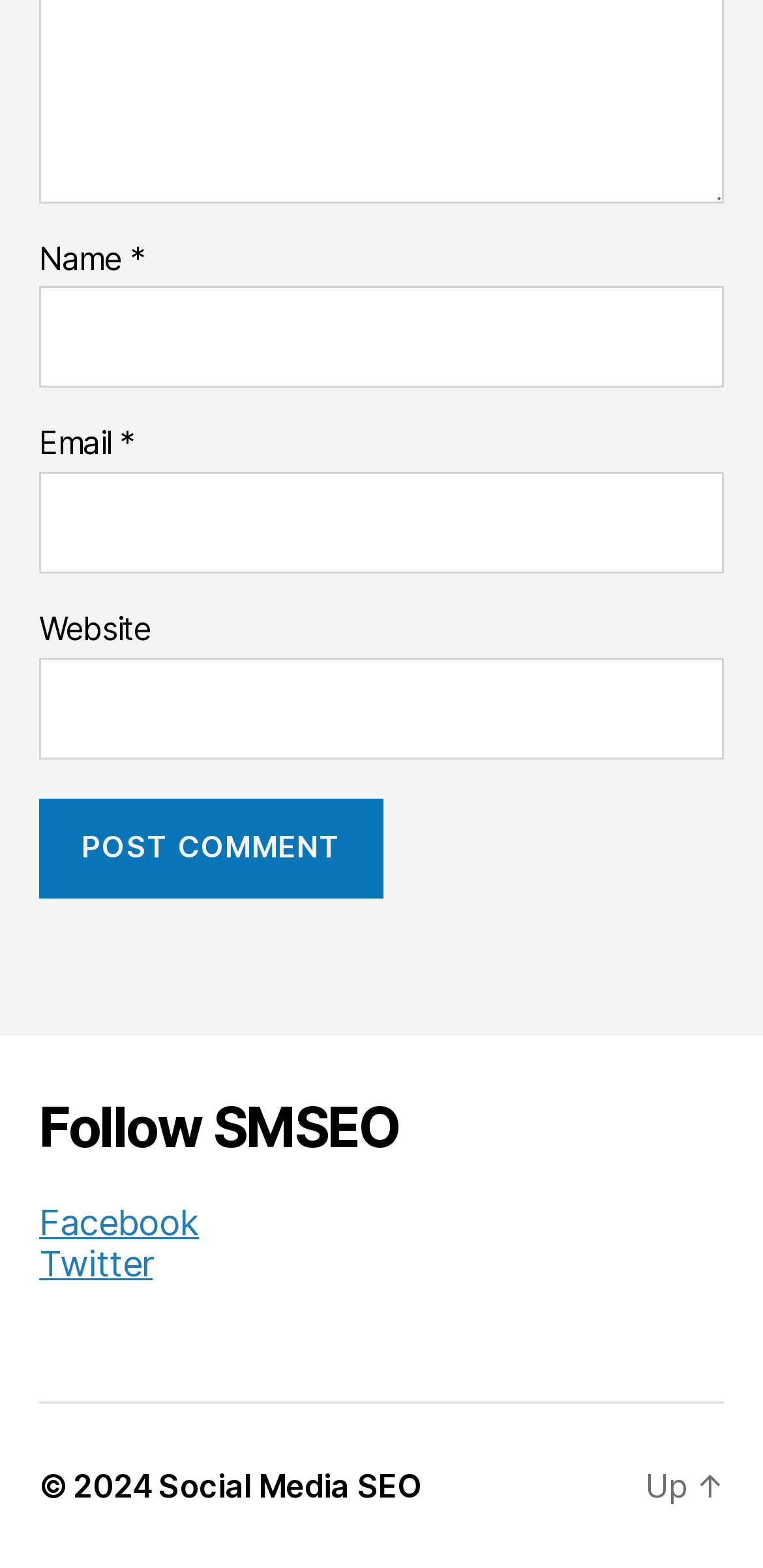Determine the bounding box coordinates of the clickable element to complete this instruction: "Enter your name". Provide the coordinates in the format of four float numbers between 0 and 1, [left, top, right, bottom].

[0.051, 0.183, 0.949, 0.248]